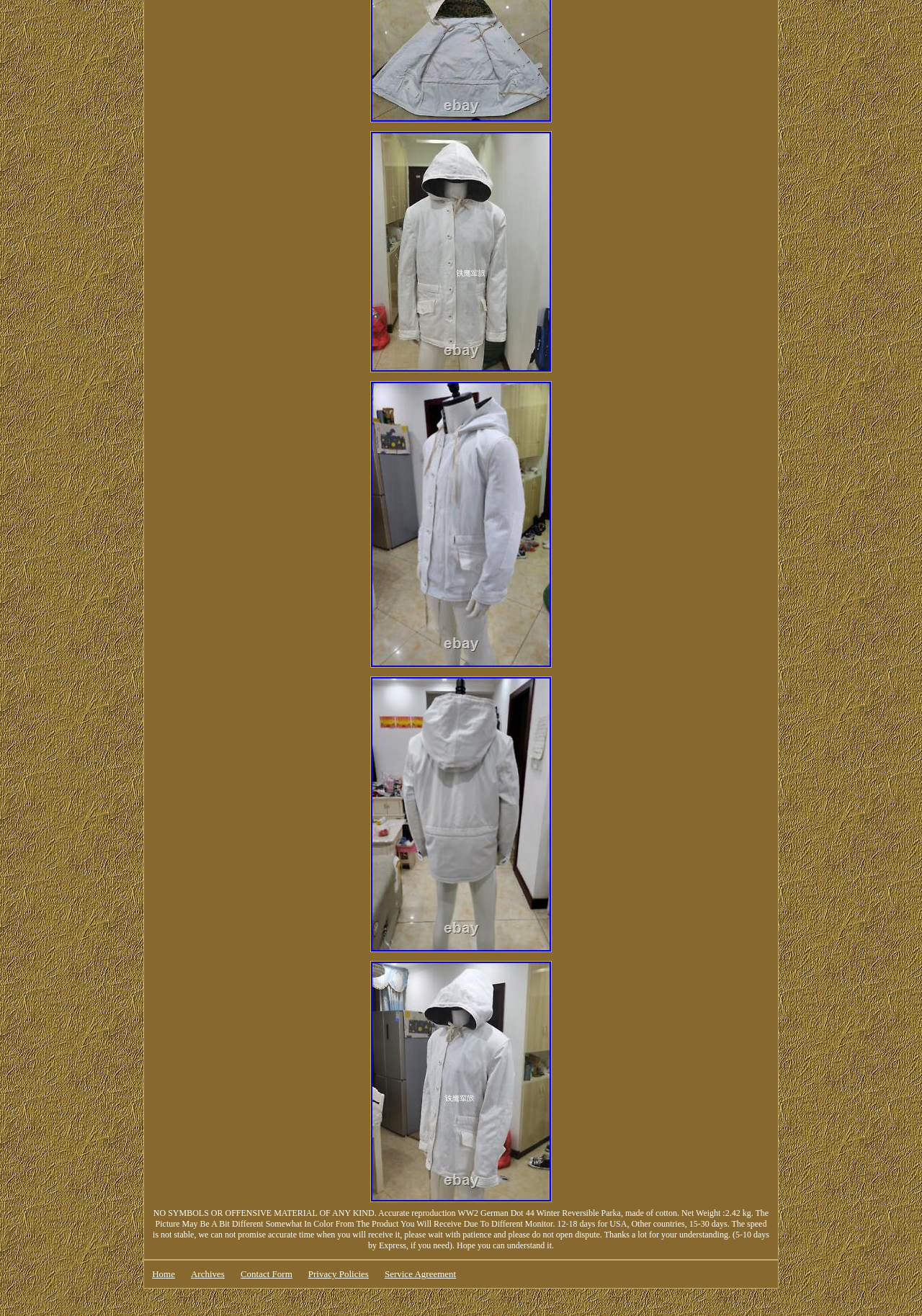Pinpoint the bounding box coordinates of the clickable area necessary to execute the following instruction: "Go to home page". The coordinates should be given as four float numbers between 0 and 1, namely [left, top, right, bottom].

[0.165, 0.964, 0.19, 0.972]